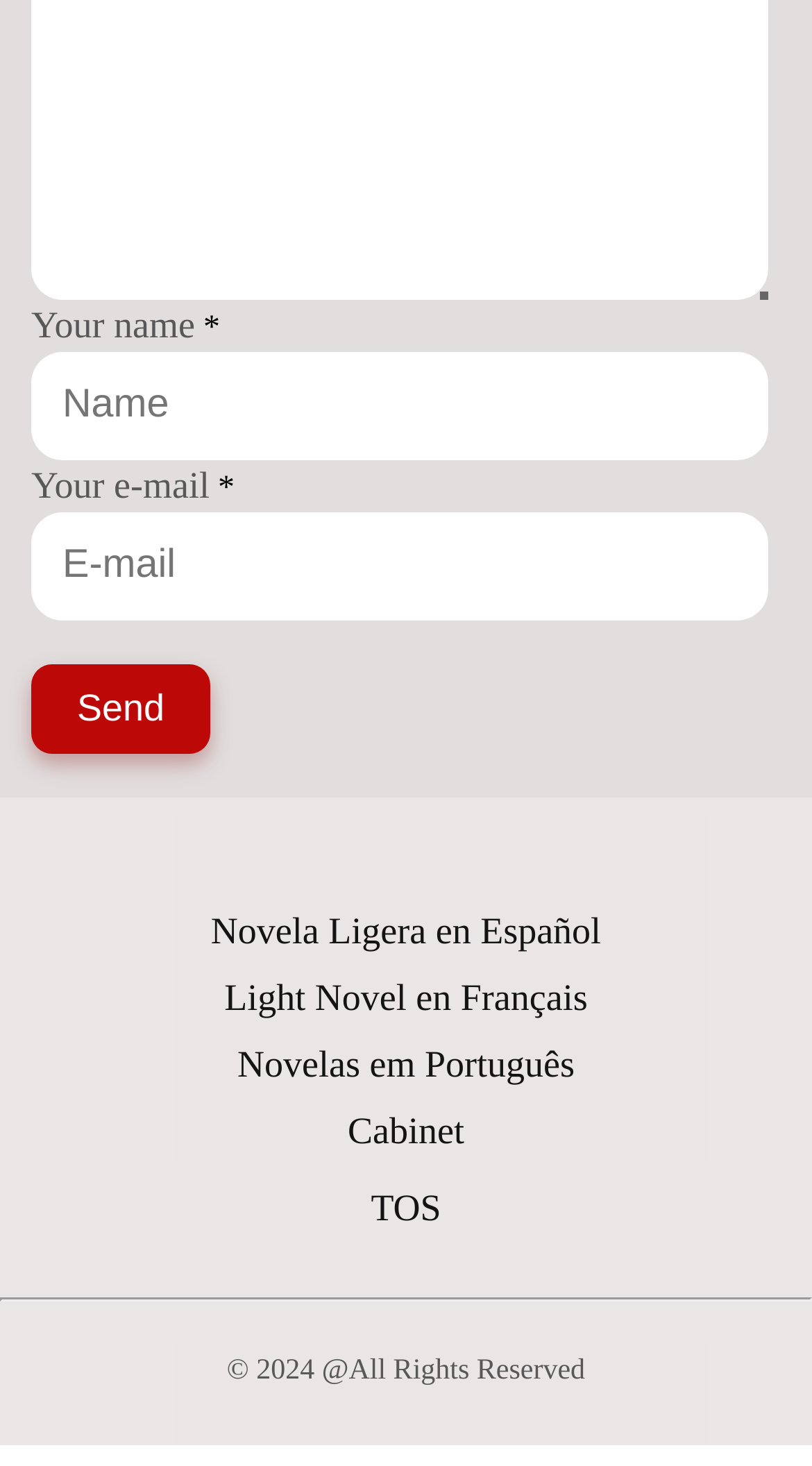Using the information in the image, could you please answer the following question in detail:
What languages are supported by the website?

The links 'Novela Ligera en Español', 'Light Novel en Français', and 'Novelas em Português' suggest that the website supports content in Spanish, French, and Portuguese languages.